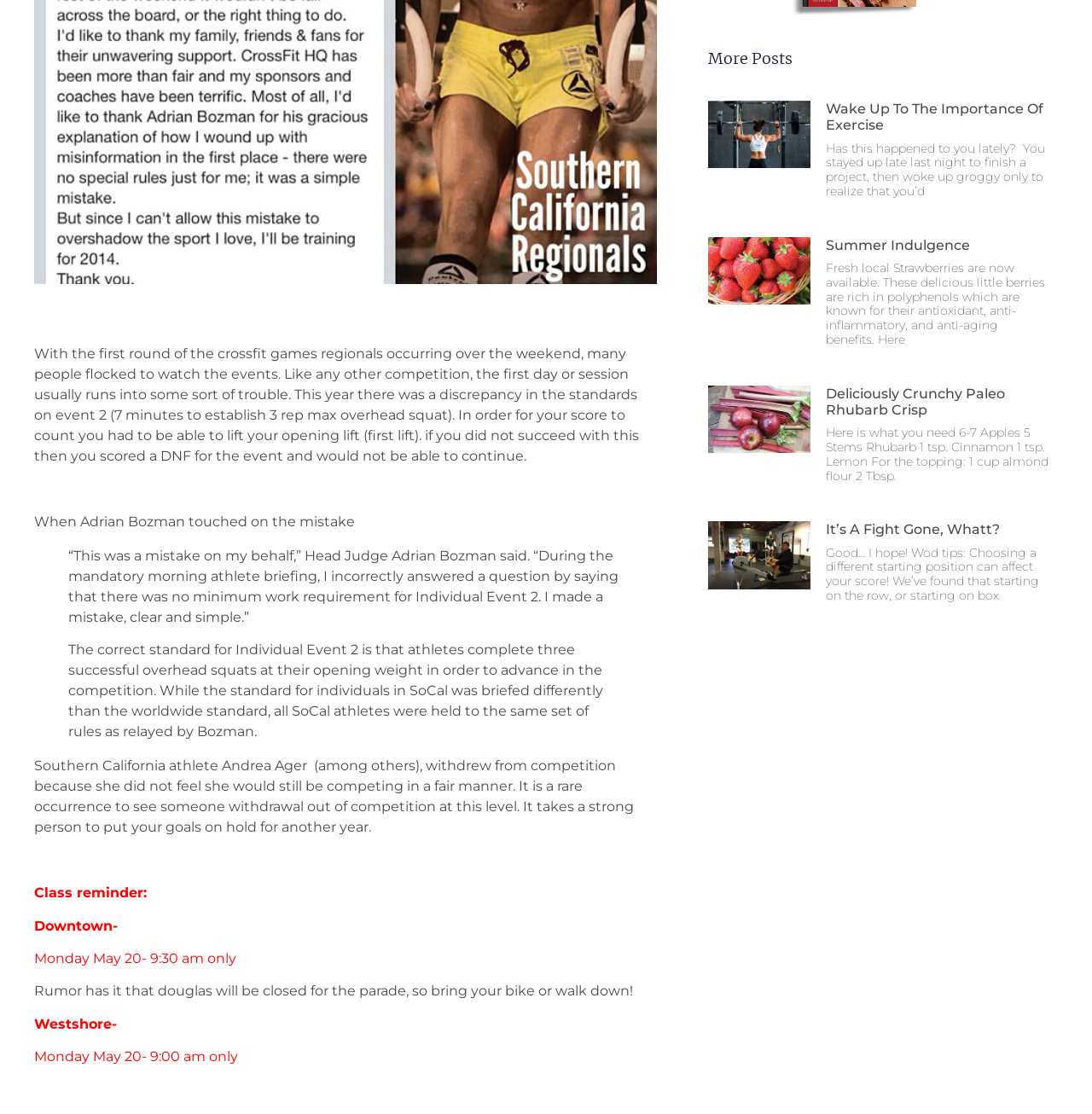What is the correct standard for Individual Event 2?
Look at the image and answer the question with a single word or phrase.

Complete three successful overhead squats